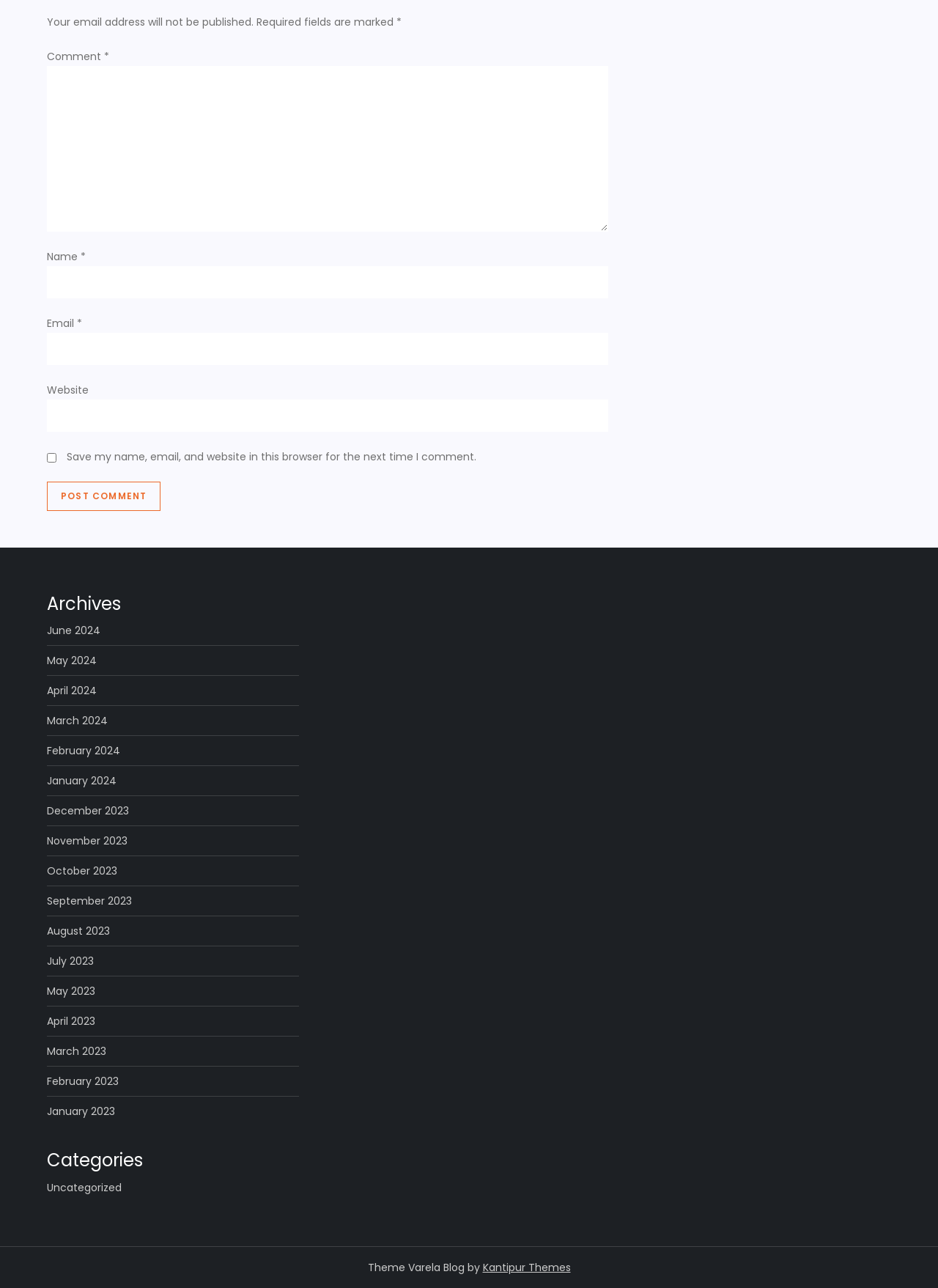Locate the bounding box coordinates of the element you need to click to accomplish the task described by this instruction: "Input your email".

[0.05, 0.259, 0.649, 0.284]